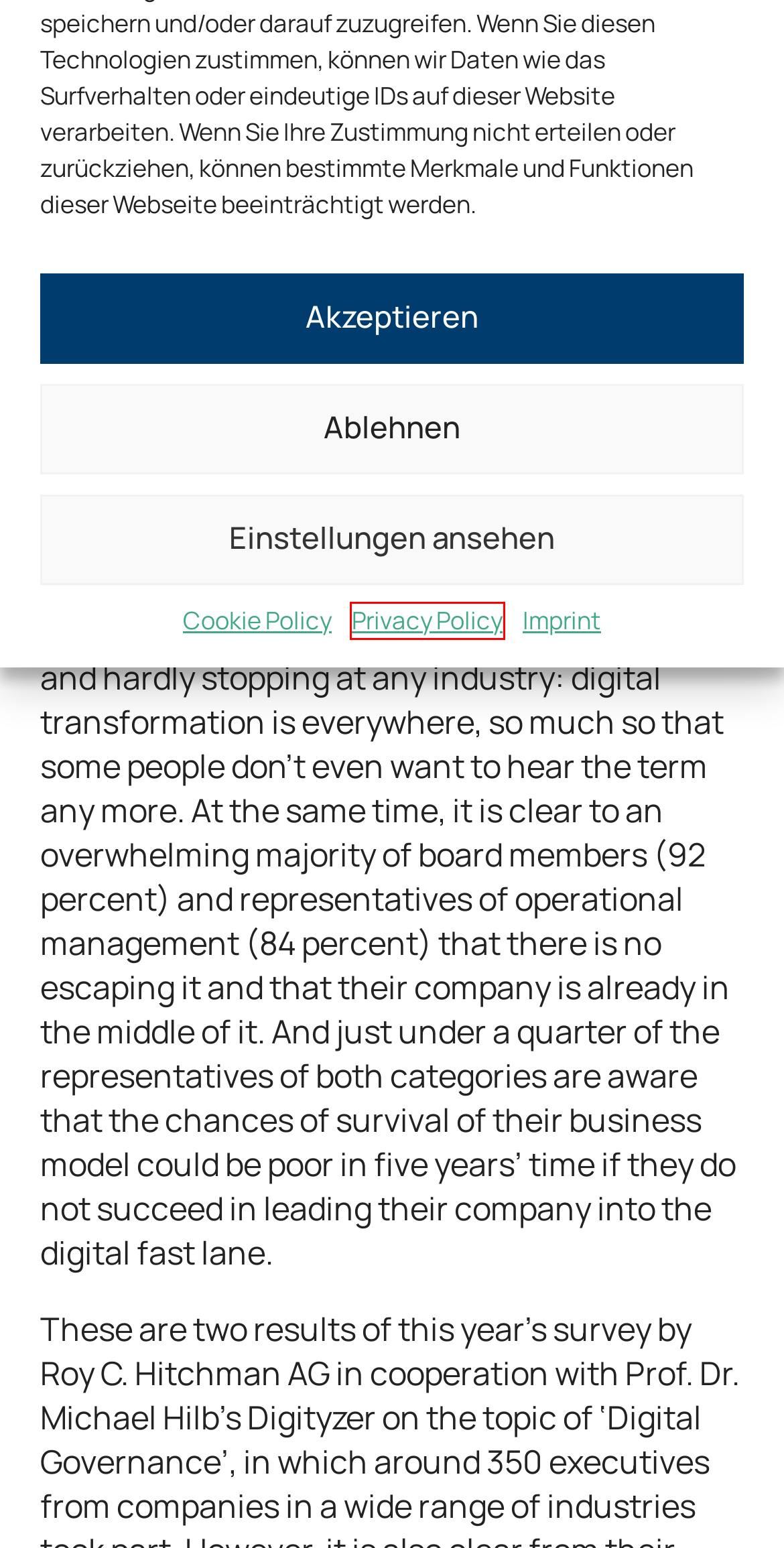You have been given a screenshot of a webpage, where a red bounding box surrounds a UI element. Identify the best matching webpage description for the page that loads after the element in the bounding box is clicked. Options include:
A. Bei XING anmelden
B. Privacy Policy – Roy C. Hitchman AG
C. Imprint Roy C. Hitchman AG – Executive und Board Search
D. Our Team – Roy C. Hitchman AG
E. Executive Search Switzerland – Roy C. Hitchman AG
F. Roy C. Hitchman AG: Informationen und Neuigkeiten | XING
G. Contact us – Roy C. Hitchman AG
H. Cookie Policy (EU) – Roy C. Hitchman AG

B